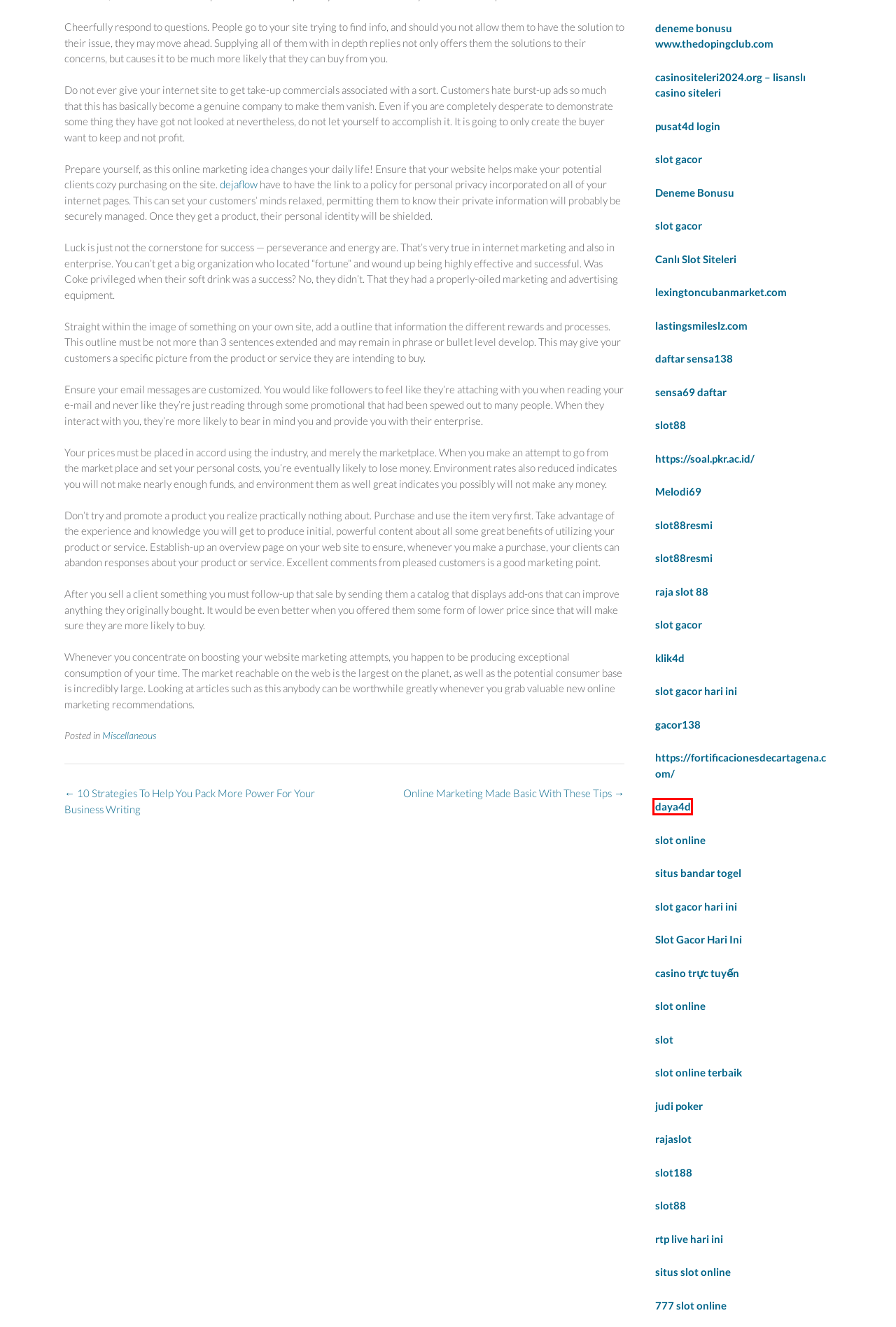Examine the screenshot of a webpage with a red bounding box around a UI element. Select the most accurate webpage description that corresponds to the new page after clicking the highlighted element. Here are the choices:
A. SLOT88: KAKAKSLOT88 Situs Judi Slot Gacor Online Viral
B. DAYA4D : Link Alternatif Login Apk Rtp Daya 4D Terbaru
C. 10 Strategies To Help You Pack More Power For Your Business Writing – Aut0mated Buildings
D. SLOT88 : SLOT88JP Masa Iya Ada Situs Judi Slot Online JP Paling Gacor
E. KILAU4D DAFTAR SITUS RESMI GAMES SPIN ONLINE TERBAIK DAN TERPERCAYA 2024
F. Deneme Bonusu Veren Siteler 2024 - Yeni Bonus Veren Siteler
G. Sensa69 - Website Game Slot Online Gacor Paling Sensasional Di Muka Bumi
H. RJSLOT88 - Situs Resmi Online Terbesar No 1 Di Indonesia

B